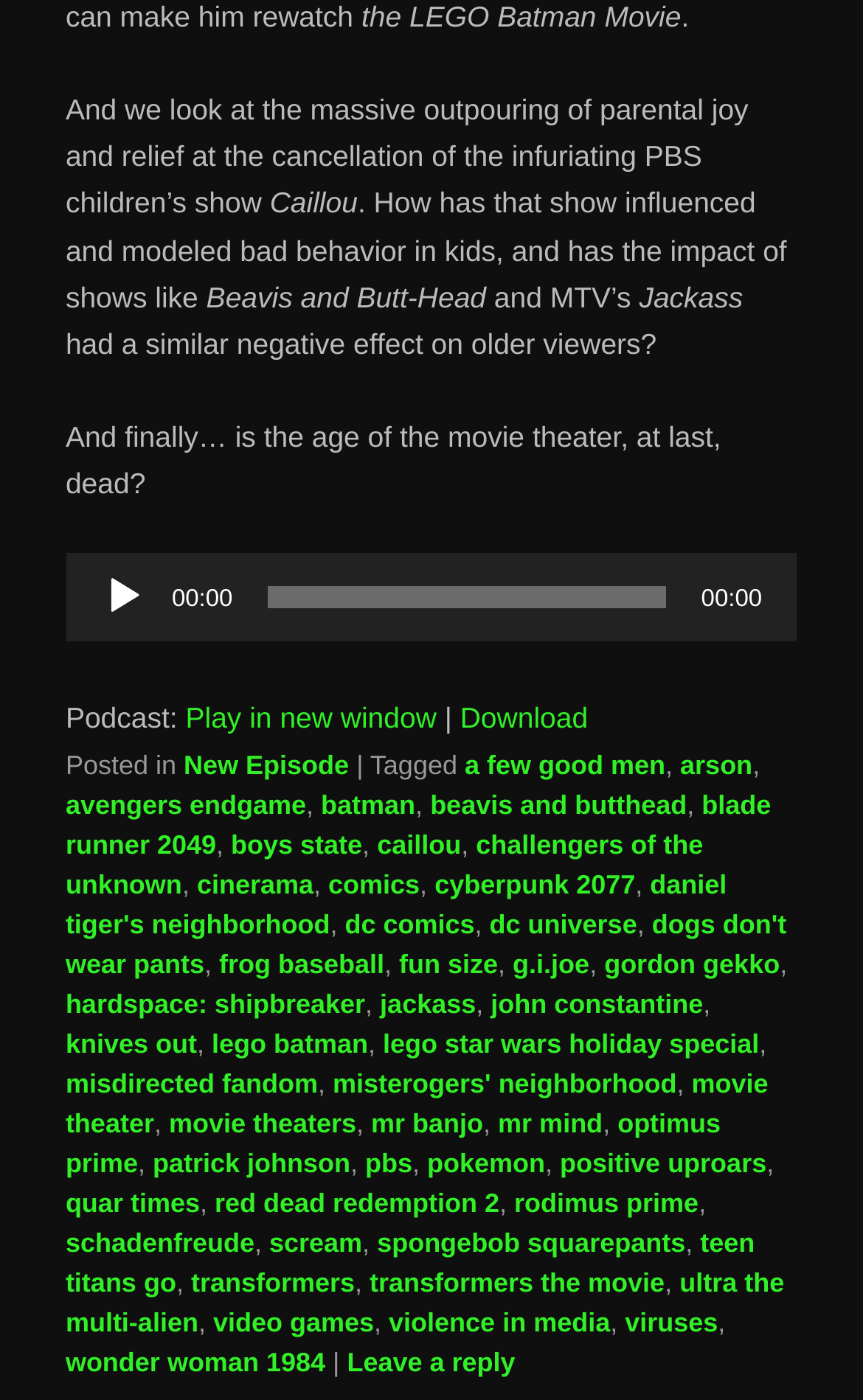Kindly determine the bounding box coordinates for the clickable area to achieve the given instruction: "Open the link to Beavis and Butt-Head".

[0.23, 0.2, 0.563, 0.224]